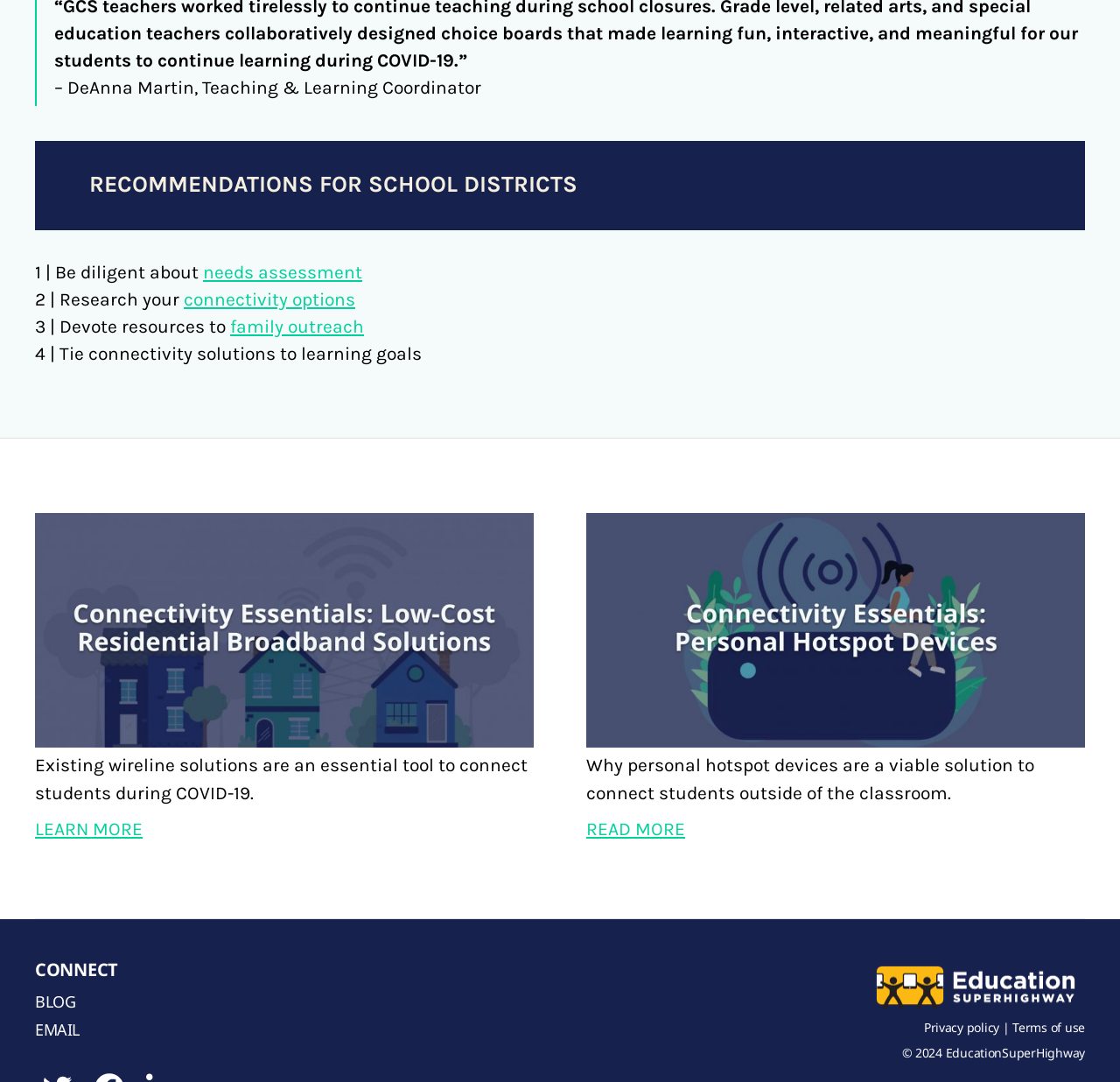Determine the coordinates of the bounding box for the clickable area needed to execute this instruction: "Click on 'needs assessment'".

[0.181, 0.242, 0.323, 0.261]